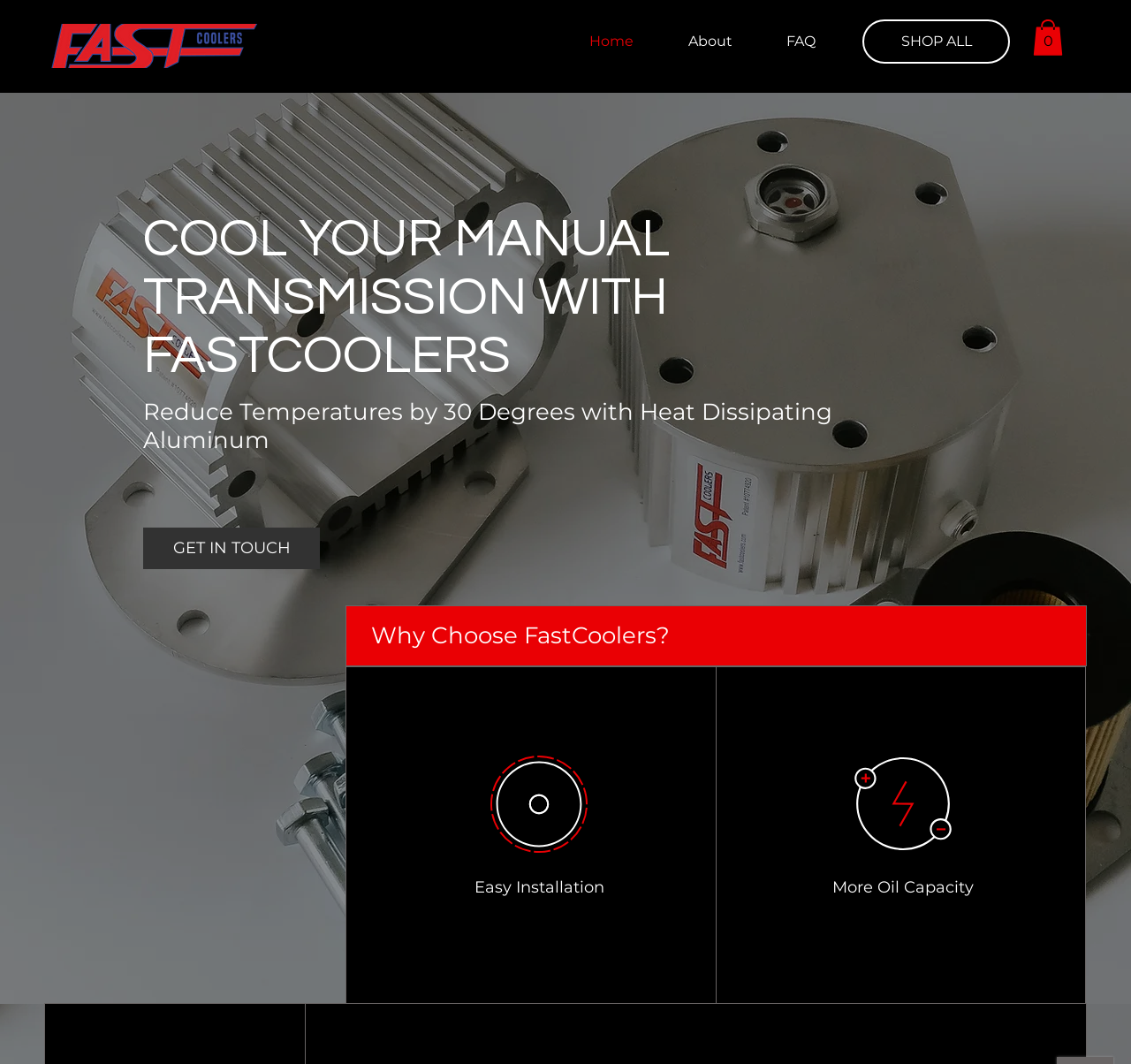Please use the details from the image to answer the following question comprehensively:
What is the main purpose of FastCoolers' products?

Based on the webpage, FastCoolers provides manual transmission cooling solutions, and their products are designed to reduce heat buildup, improve performance, and extend the lifespan of the transmission.